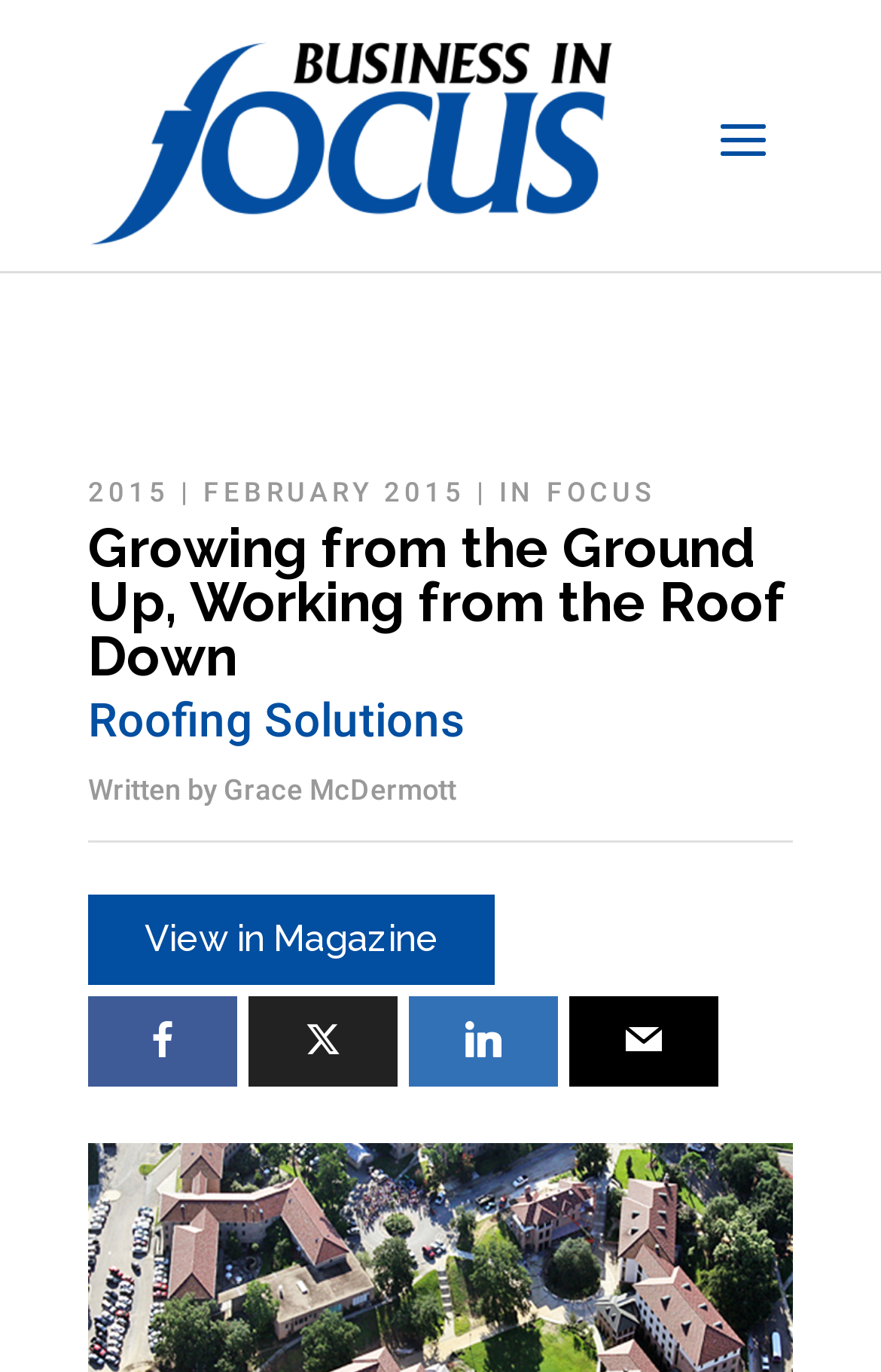Pinpoint the bounding box coordinates of the element to be clicked to execute the instruction: "Read the article written by Grace McDermott".

[0.254, 0.562, 0.518, 0.587]